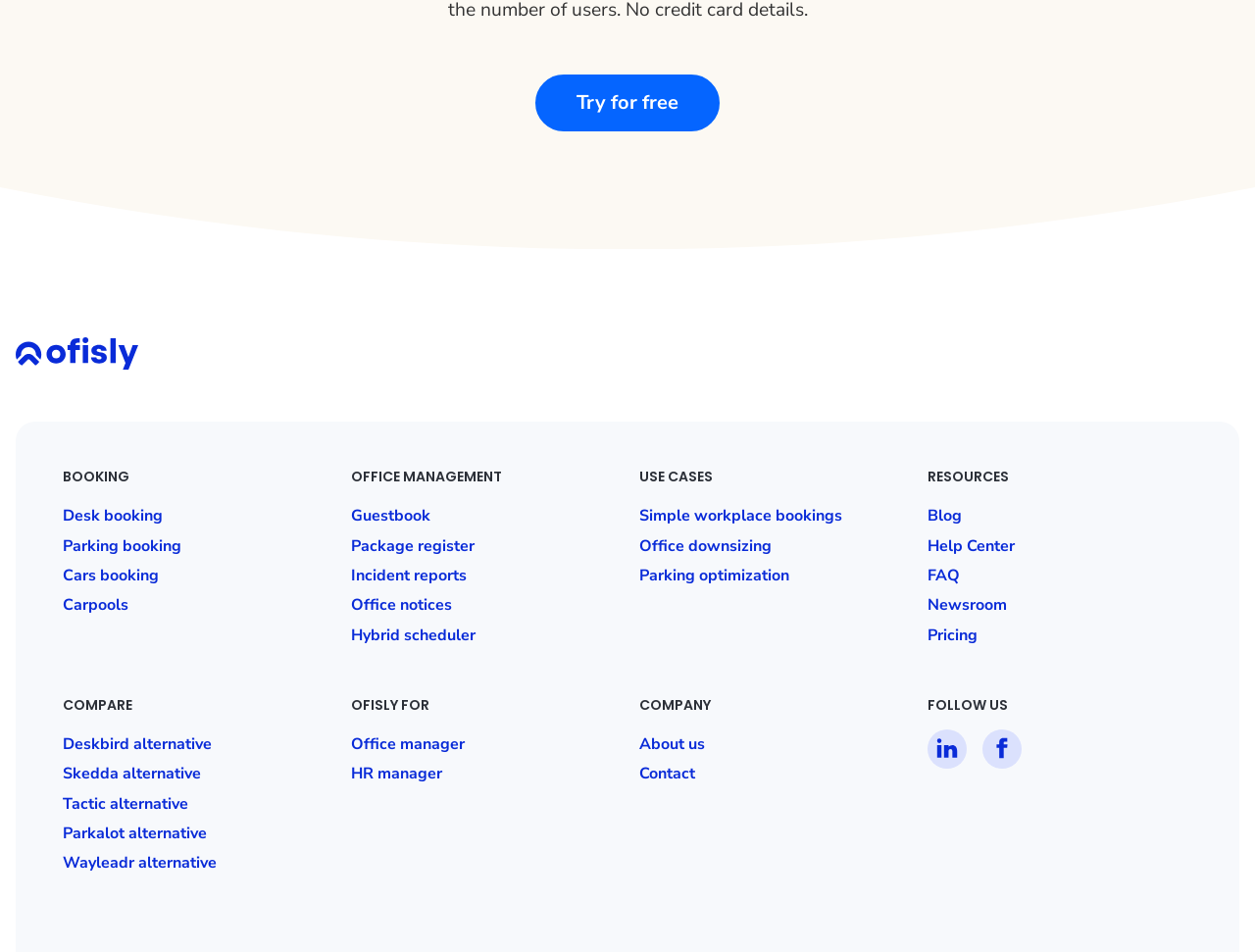Could you determine the bounding box coordinates of the clickable element to complete the instruction: "Follow on LinkedIn"? Provide the coordinates as four float numbers between 0 and 1, i.e., [left, top, right, bottom].

[0.739, 0.766, 0.77, 0.807]